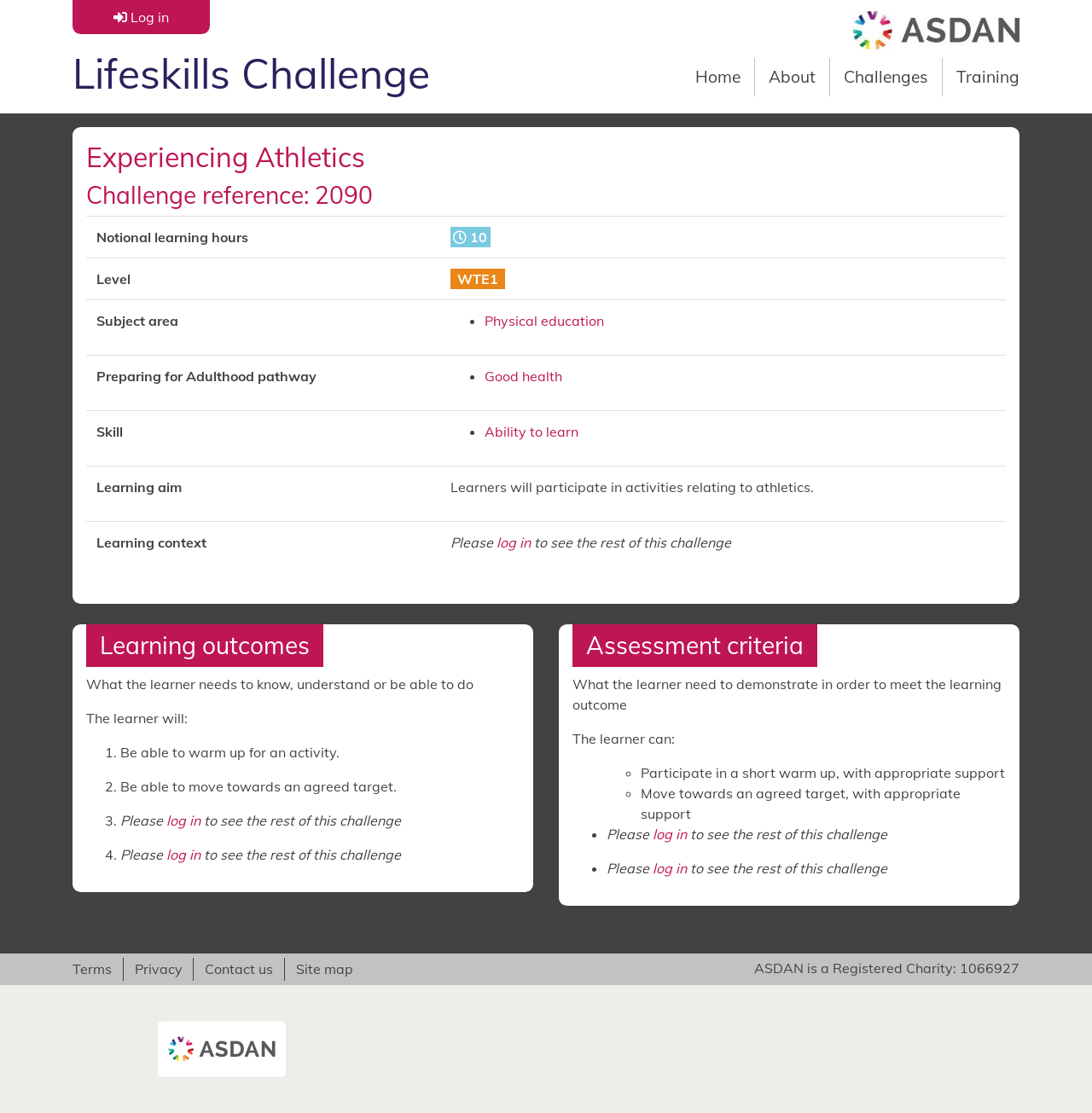Identify the bounding box coordinates of the clickable region required to complete the instruction: "View Experiencing Athletics challenge". The coordinates should be given as four float numbers within the range of 0 and 1, i.e., [left, top, right, bottom].

[0.079, 0.127, 0.921, 0.156]